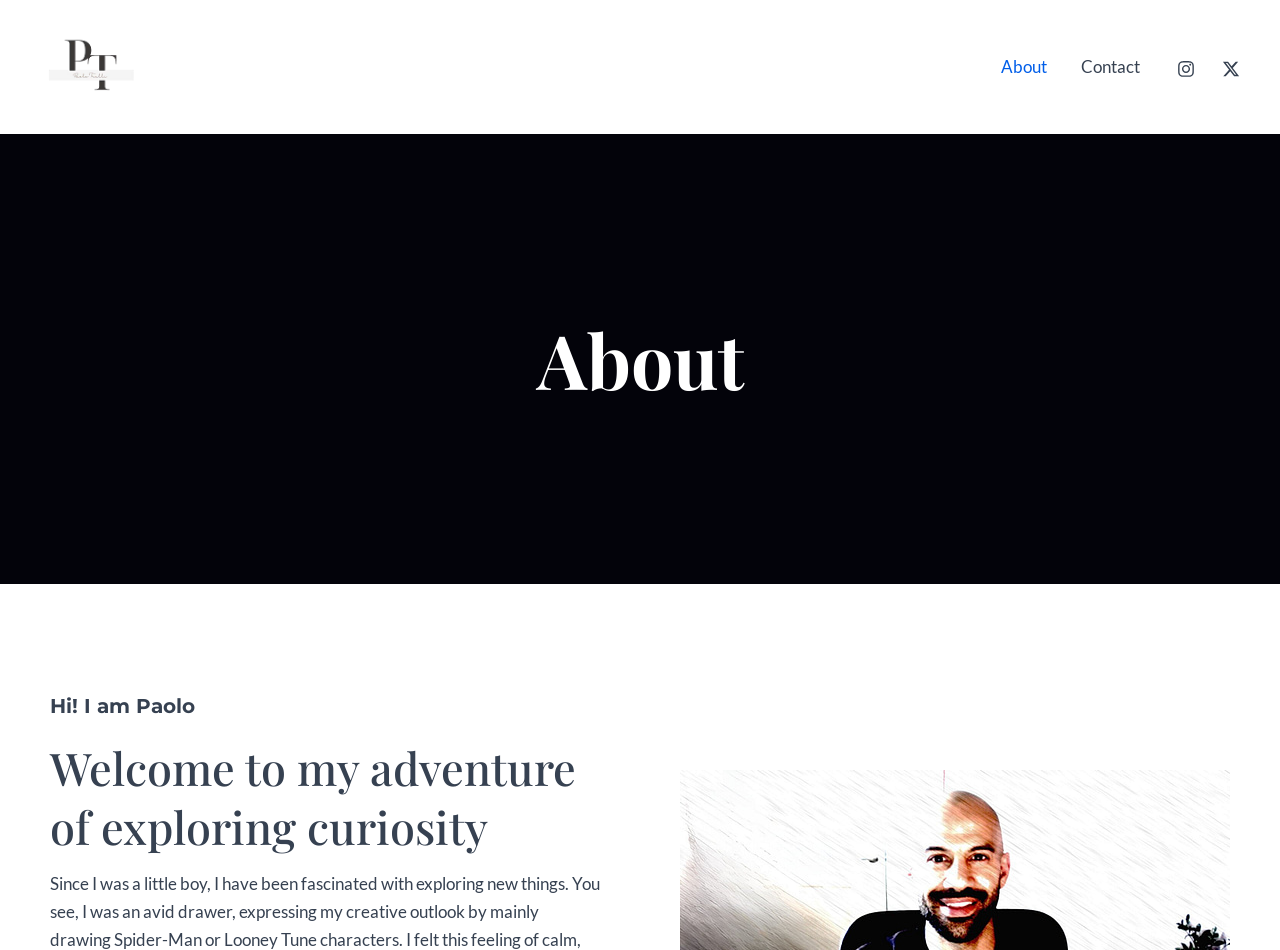Locate the bounding box of the UI element described in the following text: "alt="PT logo in black"".

[0.031, 0.057, 0.109, 0.079]